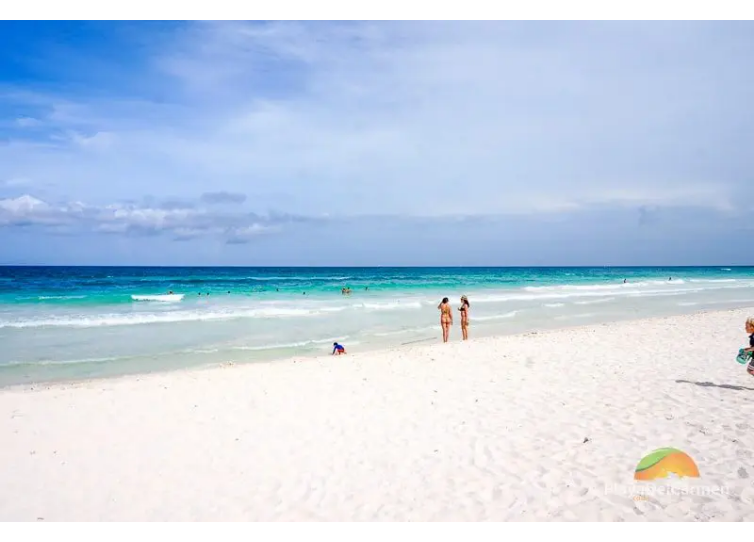Explain the contents of the image with as much detail as possible.

A tranquil scene capturing the picturesque beauty of Tulum's beach, with soft white sands stretching along the shoreline and the vibrant turquoise waves gently lapping at the shore. In the foreground, two women enjoy each other's company by the water's edge, while a child plays closer to the shoreline, engrossed in their own adventure. The expansive ocean creates a serene backdrop, dotted with a few swimmers, enhancing the tropical escape ambiance. The bright blue sky, complemented by a few wispy clouds, adds to the idyllic charm of this destination, known for its distinct vibe and allure as part of the Riviera Maya.